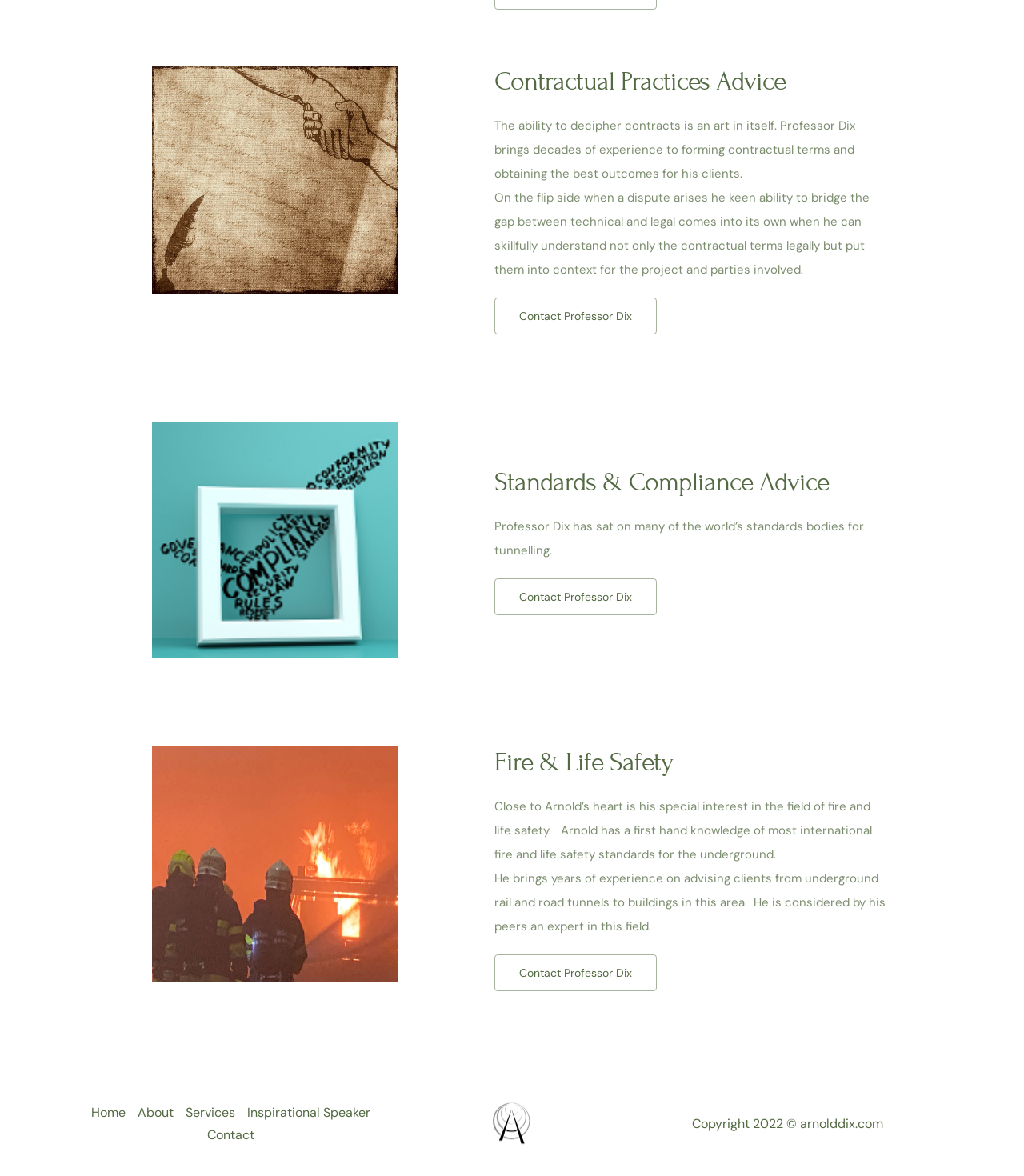How many 'Contact Professor Dix' buttons are there on the webpage?
Look at the image and answer the question with a single word or phrase.

3